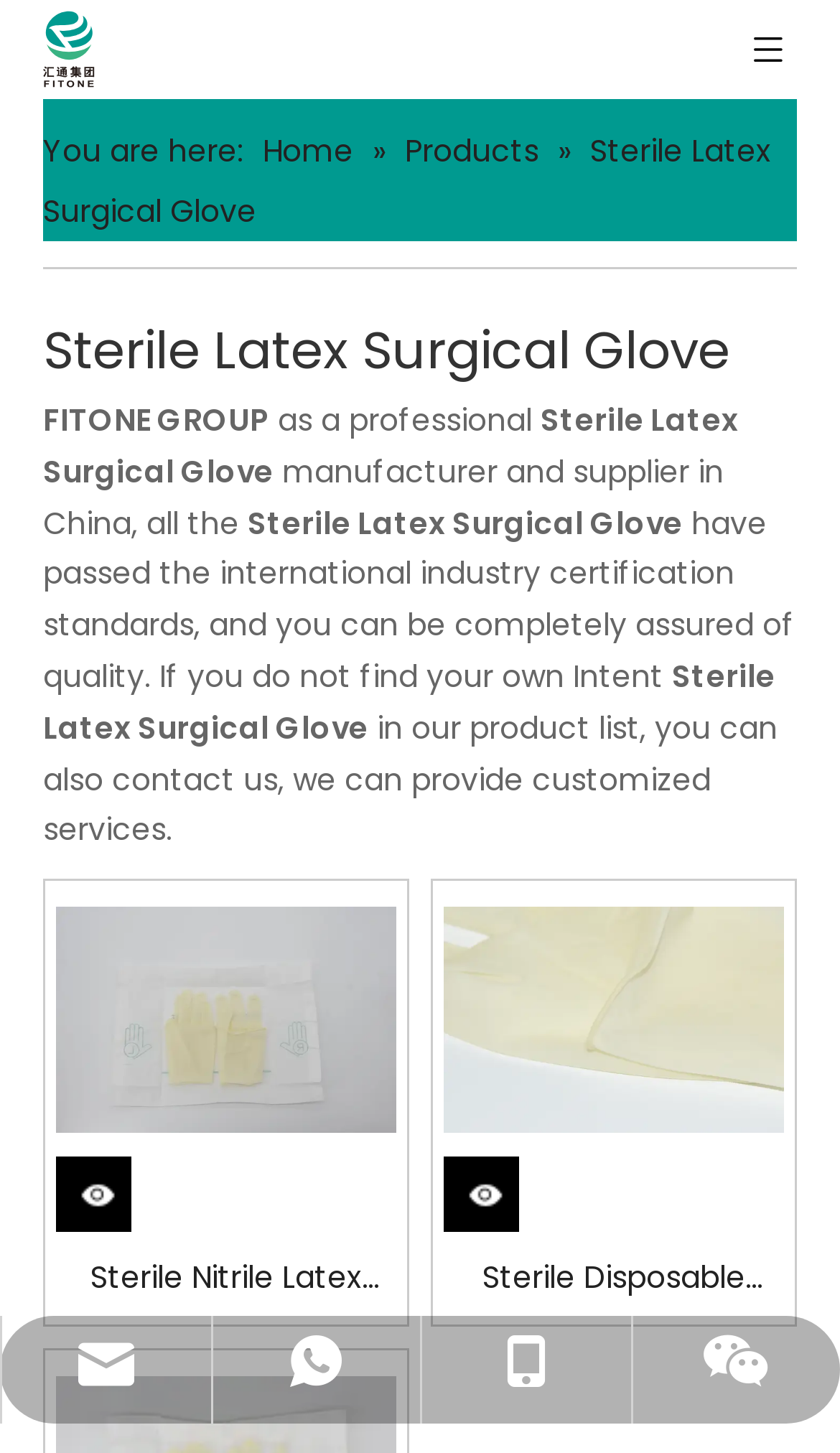Please identify the bounding box coordinates of the area that needs to be clicked to follow this instruction: "Learn about Sterile Nitrile Latex Surgical Glove in Hospitals".

[0.067, 0.685, 0.472, 0.715]